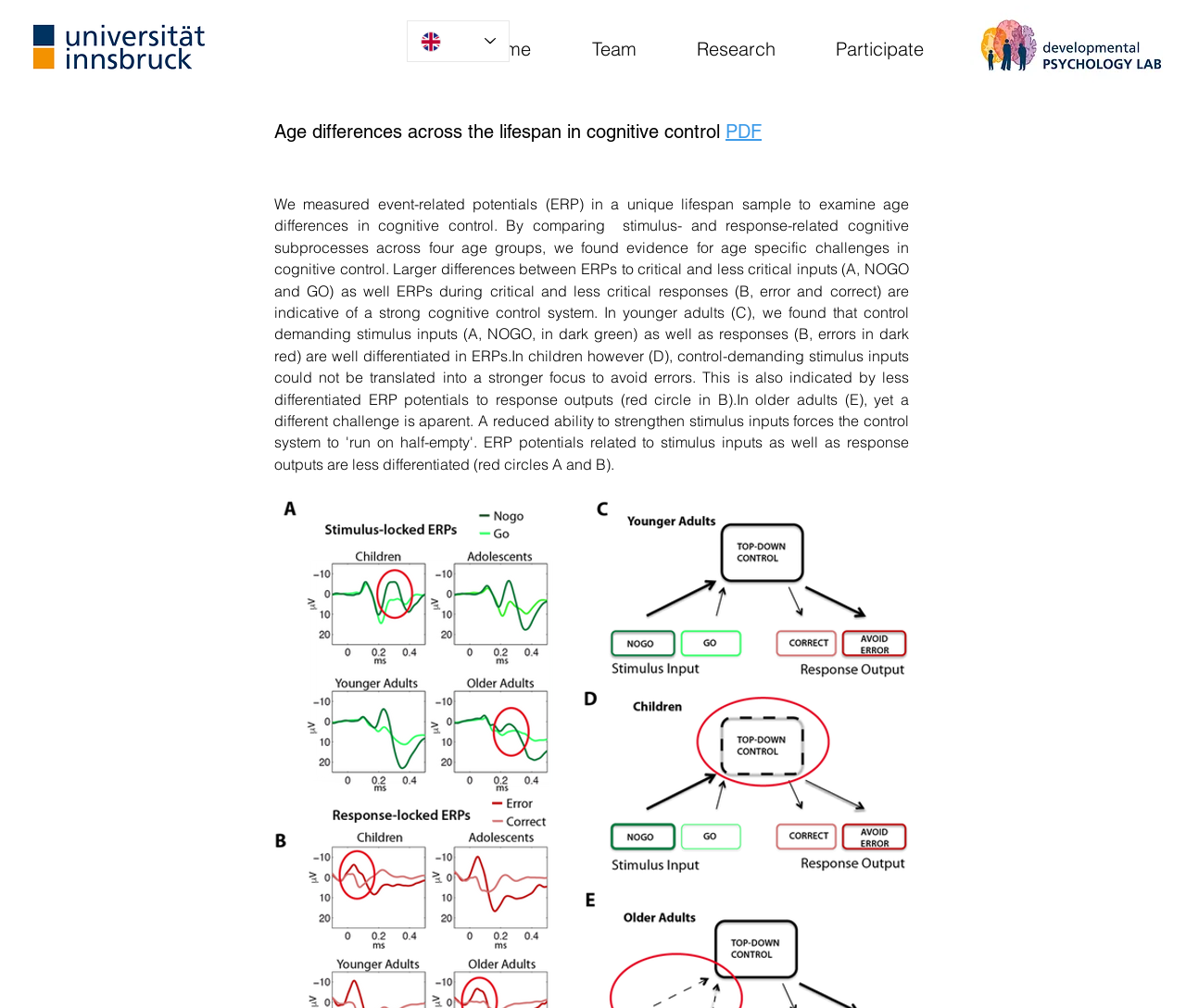What is the research topic discussed on this page?
Make sure to answer the question with a detailed and comprehensive explanation.

The static text element on the page mentions 'Age differences across the lifespan in cognitive control' and further explains the research topic, indicating that cognitive control is the main research topic discussed on this page.